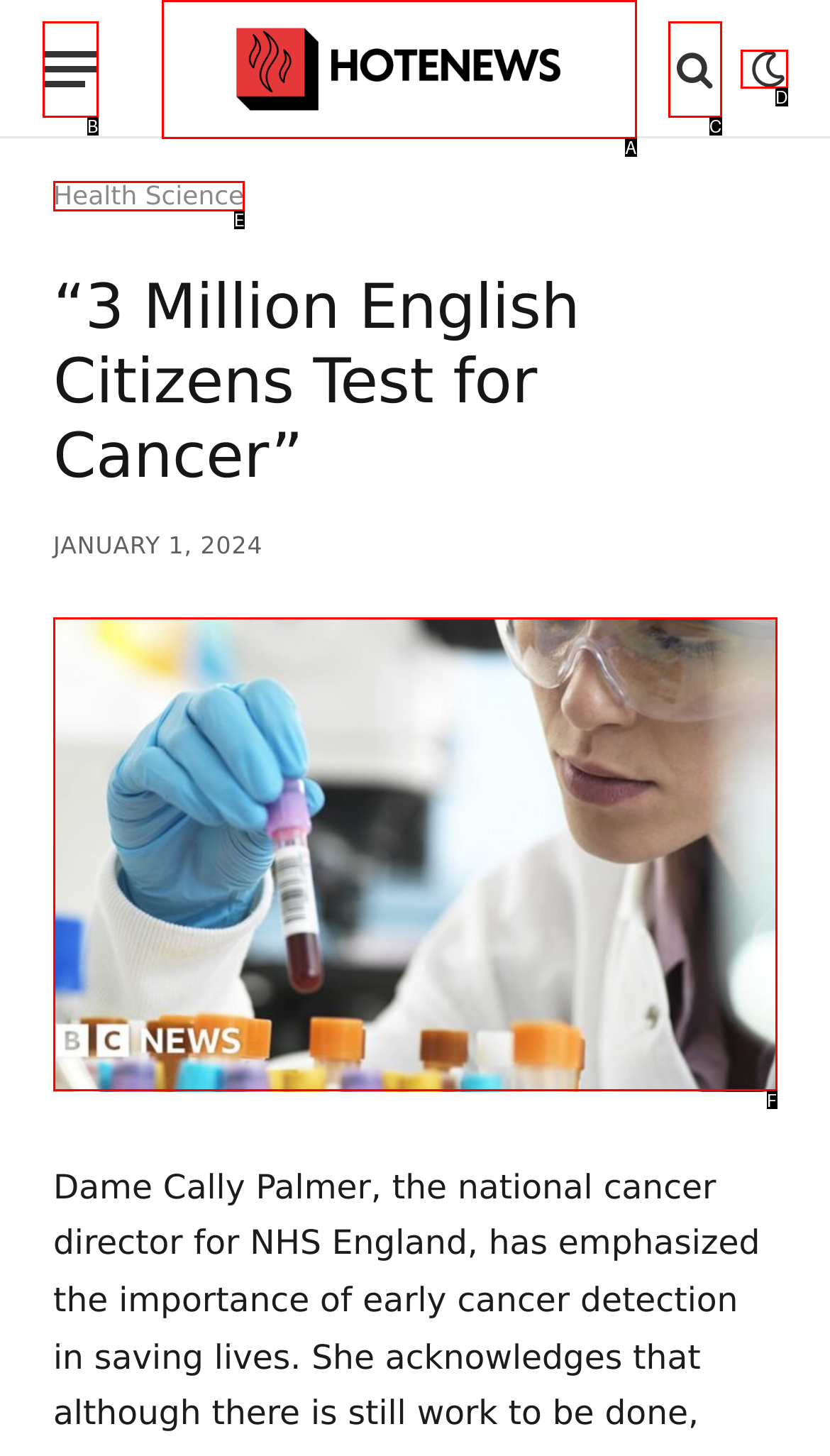Identify the letter of the UI element that fits the description: Health Science
Respond with the letter of the option directly.

E